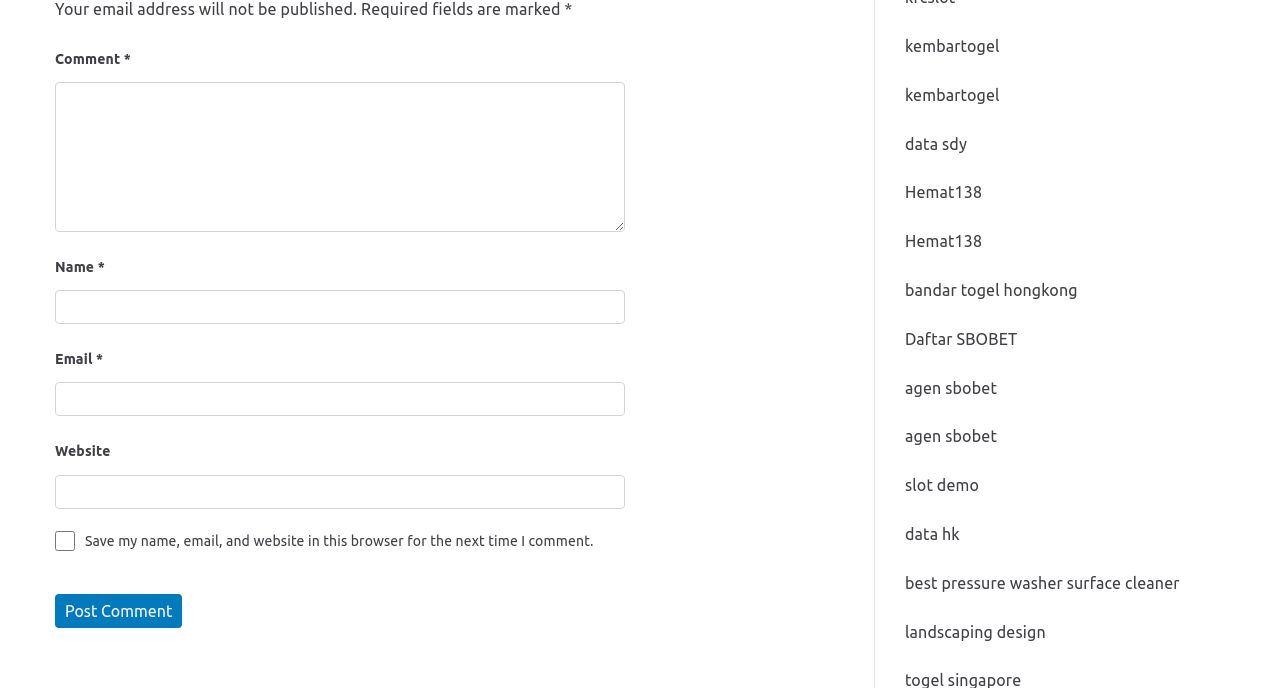Please mark the bounding box coordinates of the area that should be clicked to carry out the instruction: "Click the Post Comment button".

[0.043, 0.863, 0.142, 0.912]